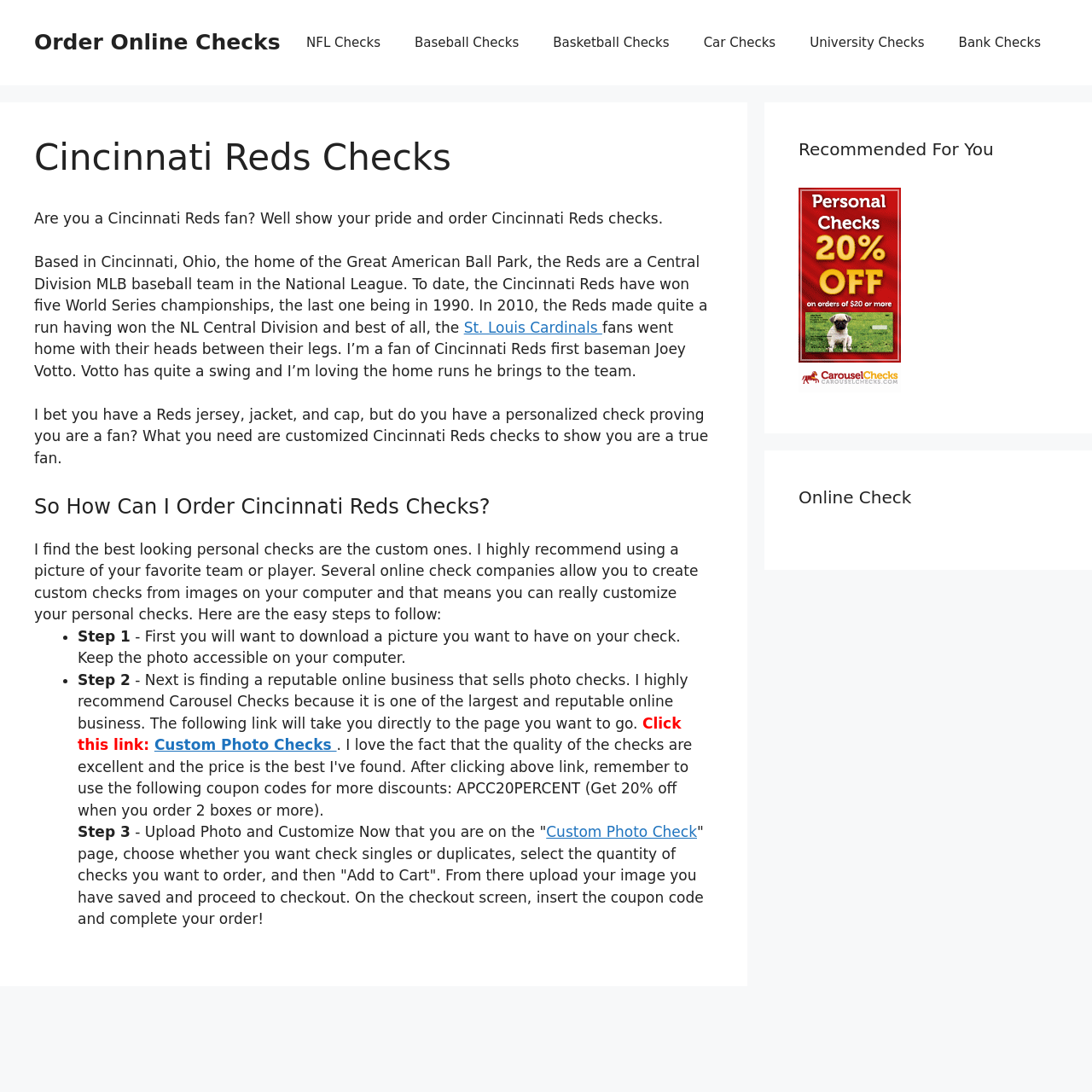Generate a comprehensive description of the webpage content.

This webpage is about Cincinnati Reds checks, allowing users to order online checks. At the top, there is a banner with a link to "Order Online Checks". Below the banner, there is a navigation menu with links to various types of checks, including NFL, Baseball, Basketball, Car, University, and Bank checks.

The main content of the webpage is divided into two sections. The left section contains an article about Cincinnati Reds checks. The article starts with a heading "Cincinnati Reds Checks" and a brief introduction to the team. It then describes the team's history and achievements, including their five World Series championships. The article also mentions the author's favorite player, Joey Votto.

The article then shifts its focus to customized checks, encouraging readers to order personalized Cincinnati Reds checks to show their team spirit. It provides a step-by-step guide on how to order these checks, including downloading a picture, finding a reputable online business, and uploading the photo to customize the checks.

On the right side of the webpage, there are two complementary sections. The top section has a heading "Recommended For You" and a link to a related webpage. The bottom section has a heading "Online Check" and another link to a related webpage.

Overall, the webpage is dedicated to providing information and resources for Cincinnati Reds fans to order customized checks online.